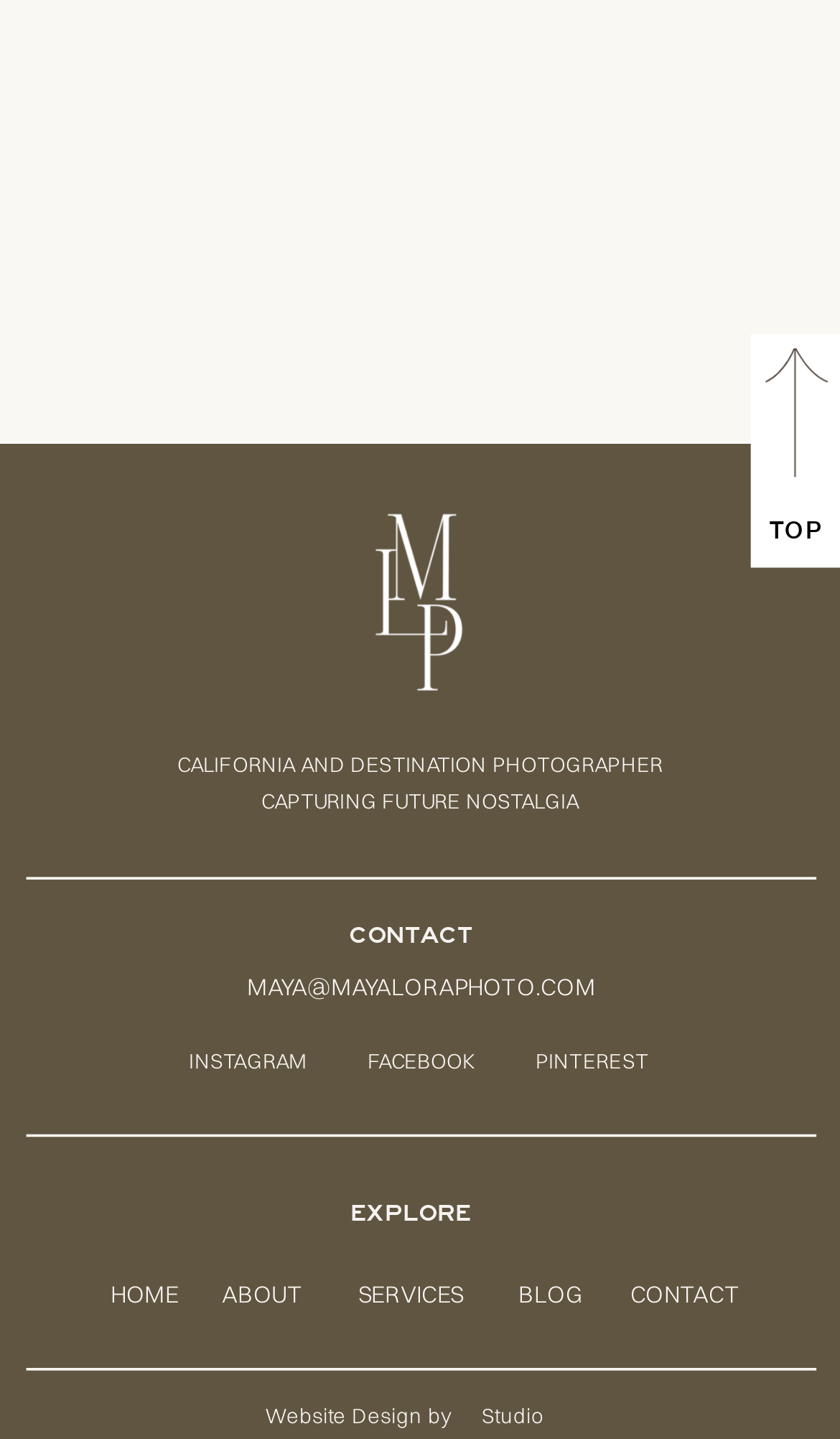Can you provide the bounding box coordinates for the element that should be clicked to implement the instruction: "Read the 'BLOG'"?

[0.612, 0.885, 0.697, 0.916]